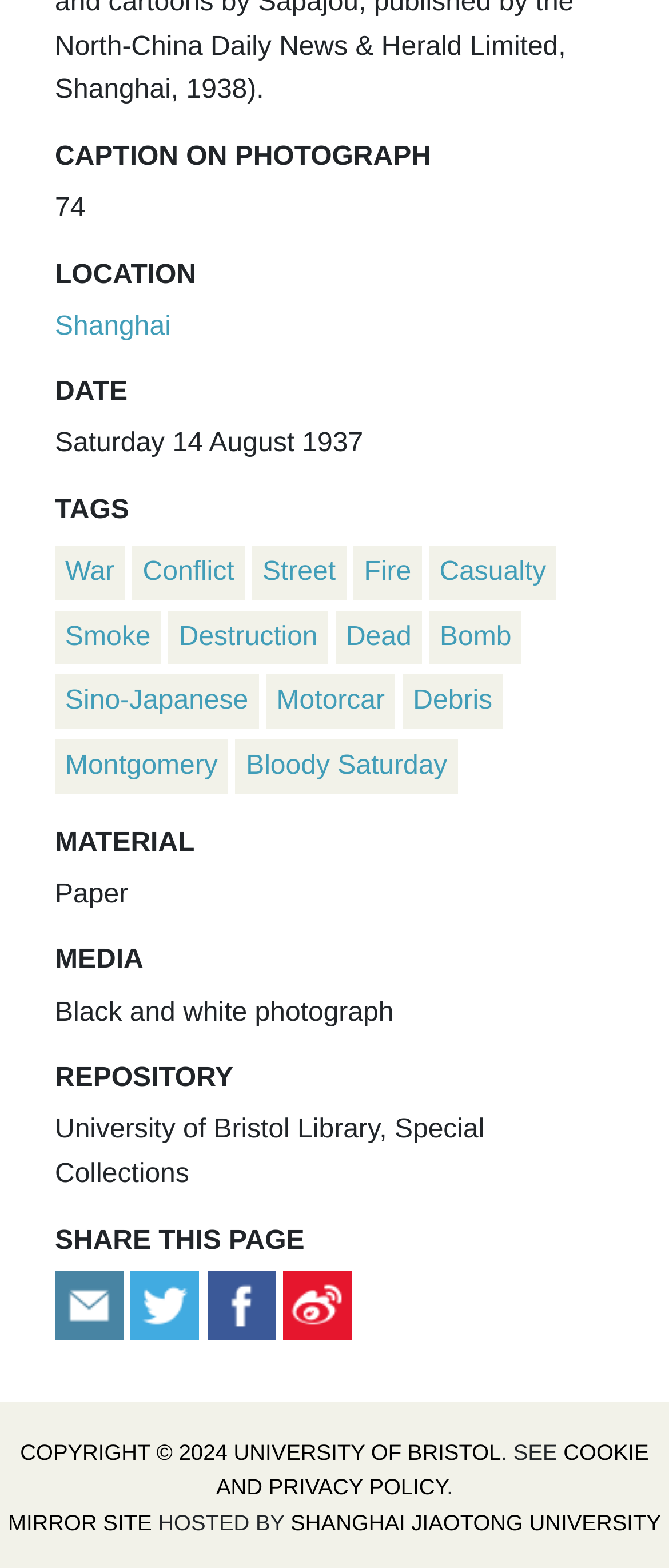Select the bounding box coordinates of the element I need to click to carry out the following instruction: "Visit mirror site".

[0.012, 0.962, 0.227, 0.979]